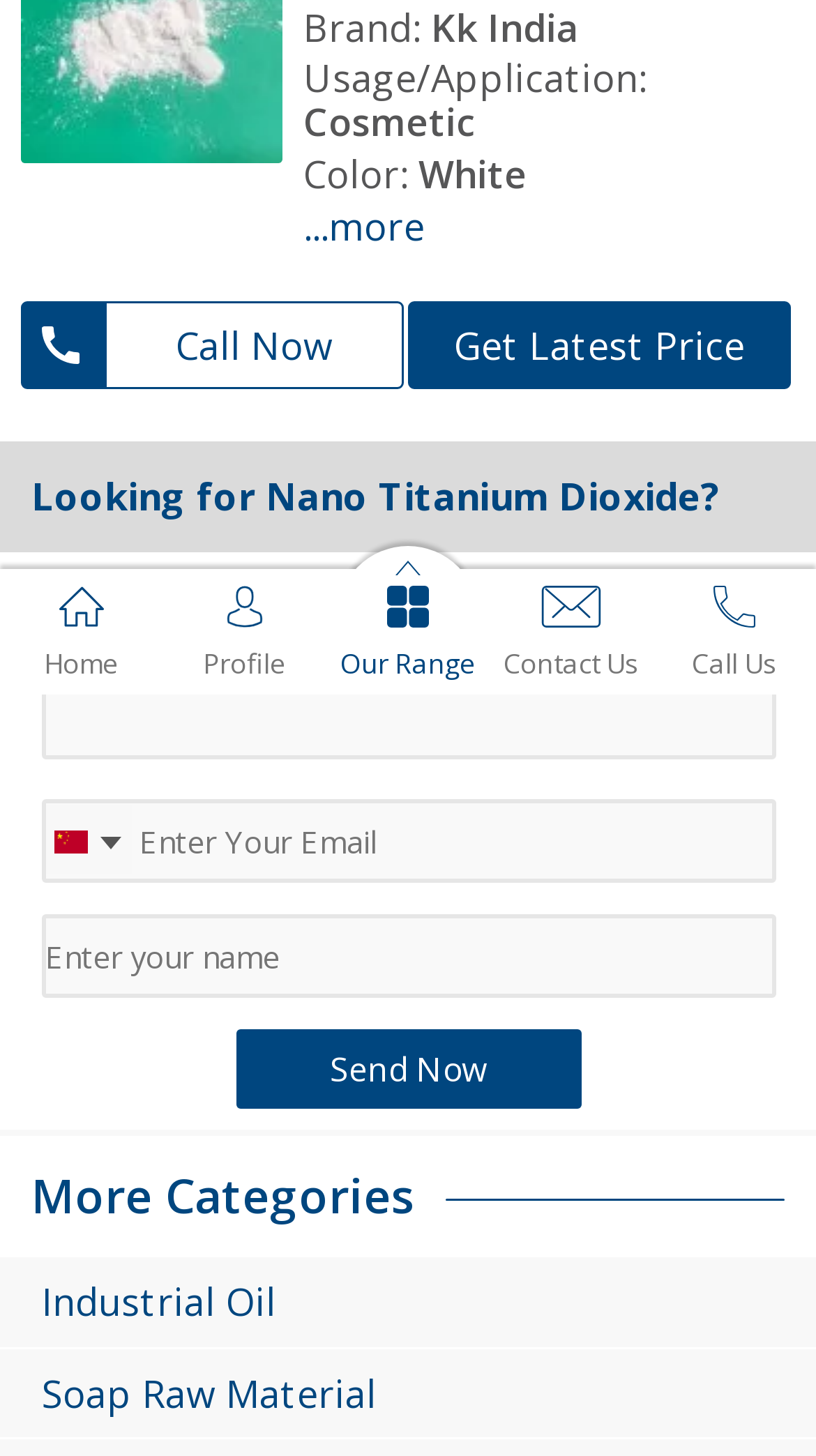Based on the element description: "Contact Us", identify the UI element and provide its bounding box coordinates. Use four float numbers between 0 and 1, [left, top, right, bottom].

[0.6, 0.391, 0.8, 0.467]